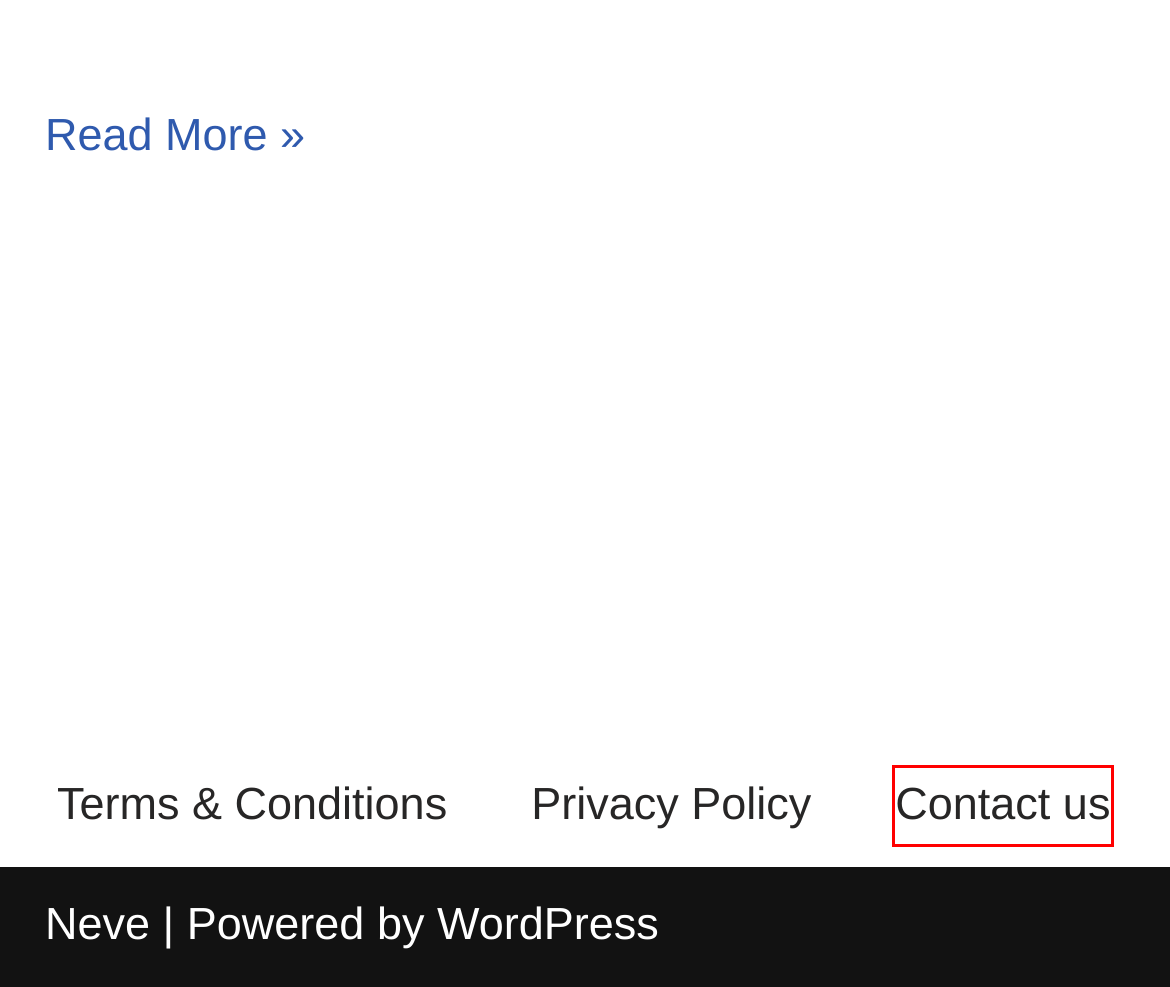You have a screenshot of a webpage with a red bounding box around a UI element. Determine which webpage description best matches the new webpage that results from clicking the element in the bounding box. Here are the candidates:
A. Online Business - Build your future business in Digital World
B. Contact us - Online Business
C. Privacy Policy - Online Business
D. How to Make Money with Trending Topics in 2023 - Online Business
E. Terms & Conditions - Online Business
F. Blog Tool, Publishing Platform, and CMS – WordPress.org
G. How to Create 100% Free Business Email Right Now (2022) - Online Business
H. Neve - Fast & Lightweight WordPress Theme Ideal for Any Website

B